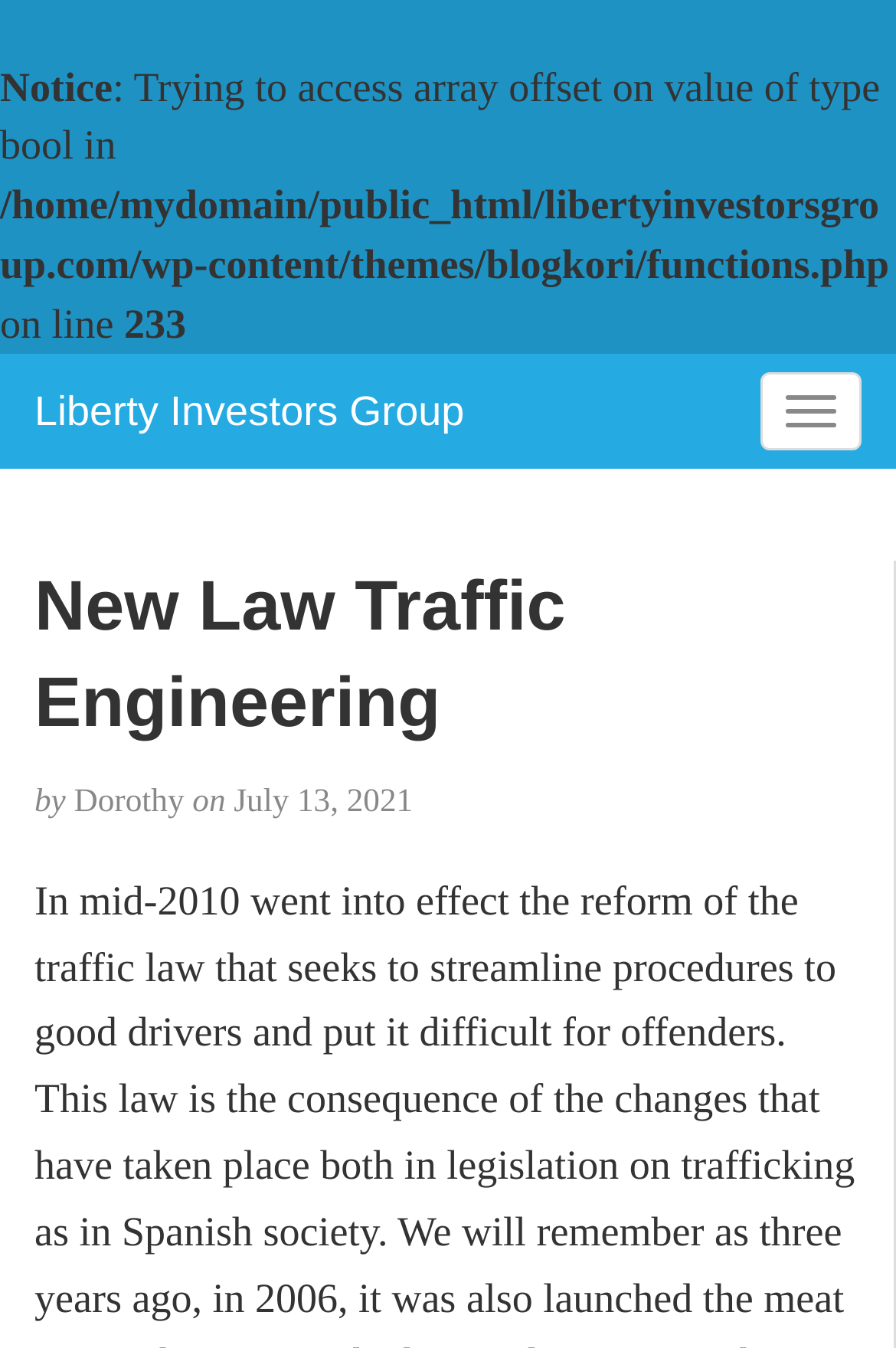What is the name of the company?
Look at the image and provide a short answer using one word or a phrase.

Liberty Investors Group